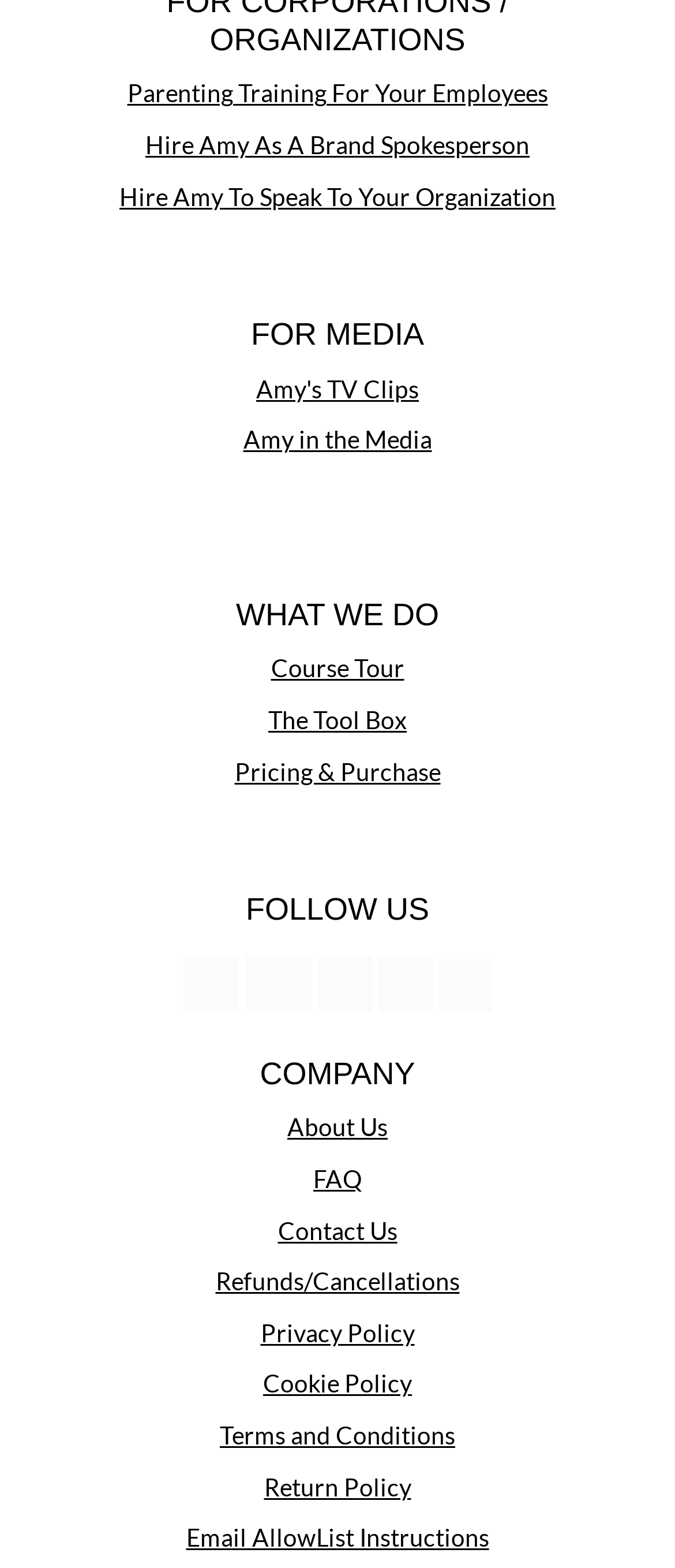What is the purpose of the 'WHAT WE DO' section?
Refer to the image and give a detailed response to the question.

The 'WHAT WE DO' section contains links to 'Course Tour', 'The Tool Box', and 'Pricing & Purchase', which implies that this section is intended to describe the services offered by the company.